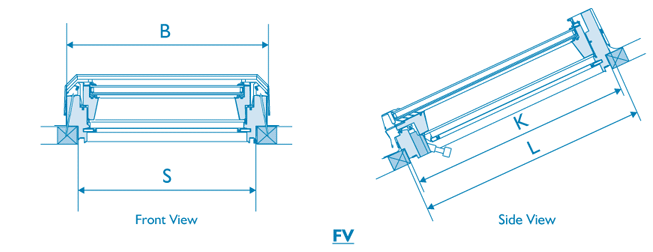Describe all the visual components present in the image.

The image showcases detailed technical drawings of the Fakro® FV Opening Skylight, illustrating both the front and side views of the product. The left diagram is labeled with dimensions "B" and "S," representing width measurements essential for installation and design. The right diagram highlights the side view, annotated with dimensions "K" and "L," crucial for understanding the skylight's profile and fit within roofing structures. This skylight is designed for optimal natural lighting and ventilation in indoor spaces, making it an excellent choice for enhancing living environments while maintaining aesthetic appeal.